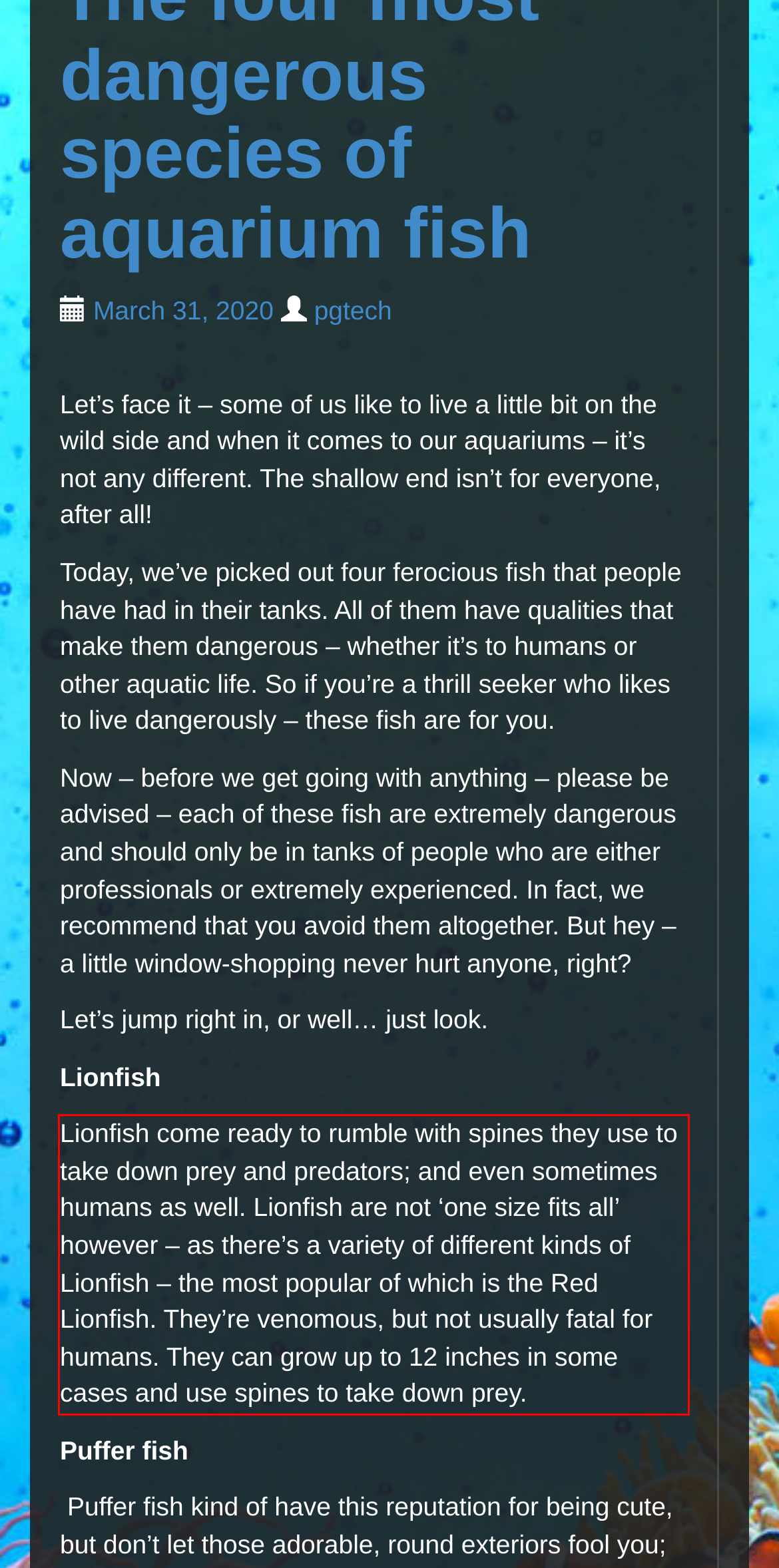From the screenshot of the webpage, locate the red bounding box and extract the text contained within that area.

Lionfish come ready to rumble with spines they use to take down prey and predators; and even sometimes humans as well. Lionfish are not ‘one size fits all’ however – as there’s a variety of different kinds of Lionfish – the most popular of which is the Red Lionfish. They’re venomous, but not usually fatal for humans. They can grow up to 12 inches in some cases and use spines to take down prey.